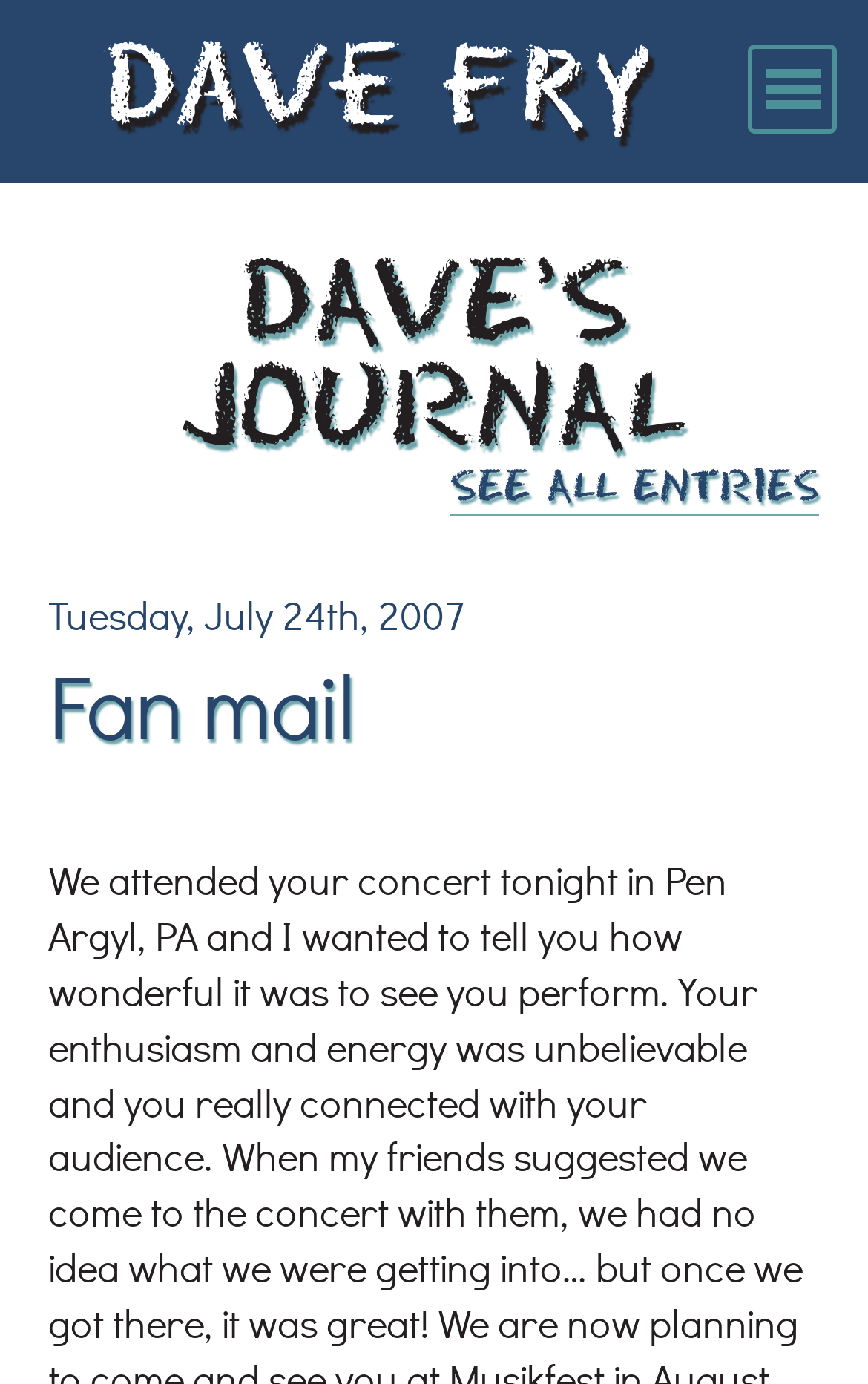What is the profession of the person described?
Answer briefly with a single word or phrase based on the image.

Folksinger